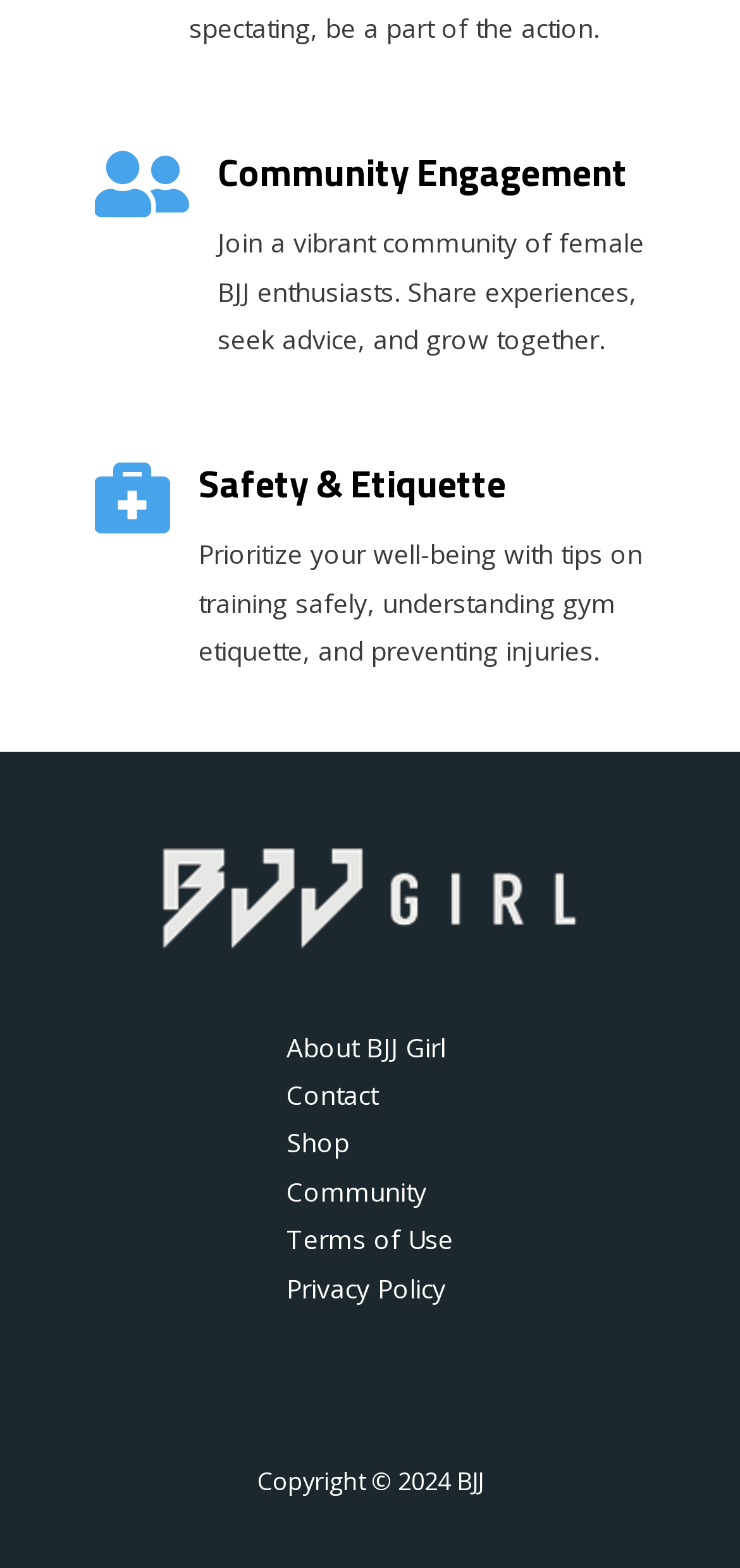Give a concise answer of one word or phrase to the question: 
What is the copyright year of BJJ?

2024